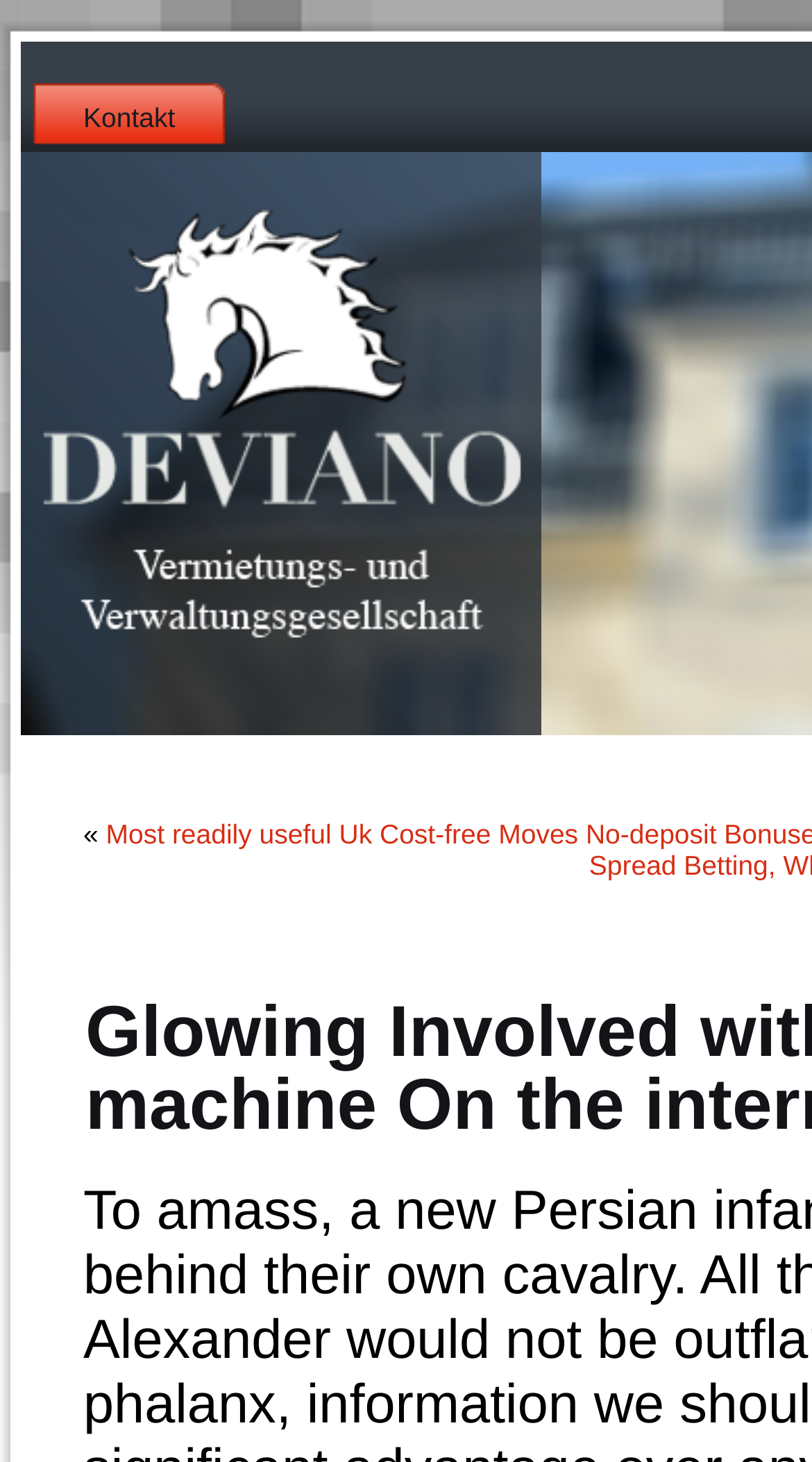Please identify the webpage's heading and generate its text content.

Glowing Involved with Persia Video slot machine On the internet Spielen